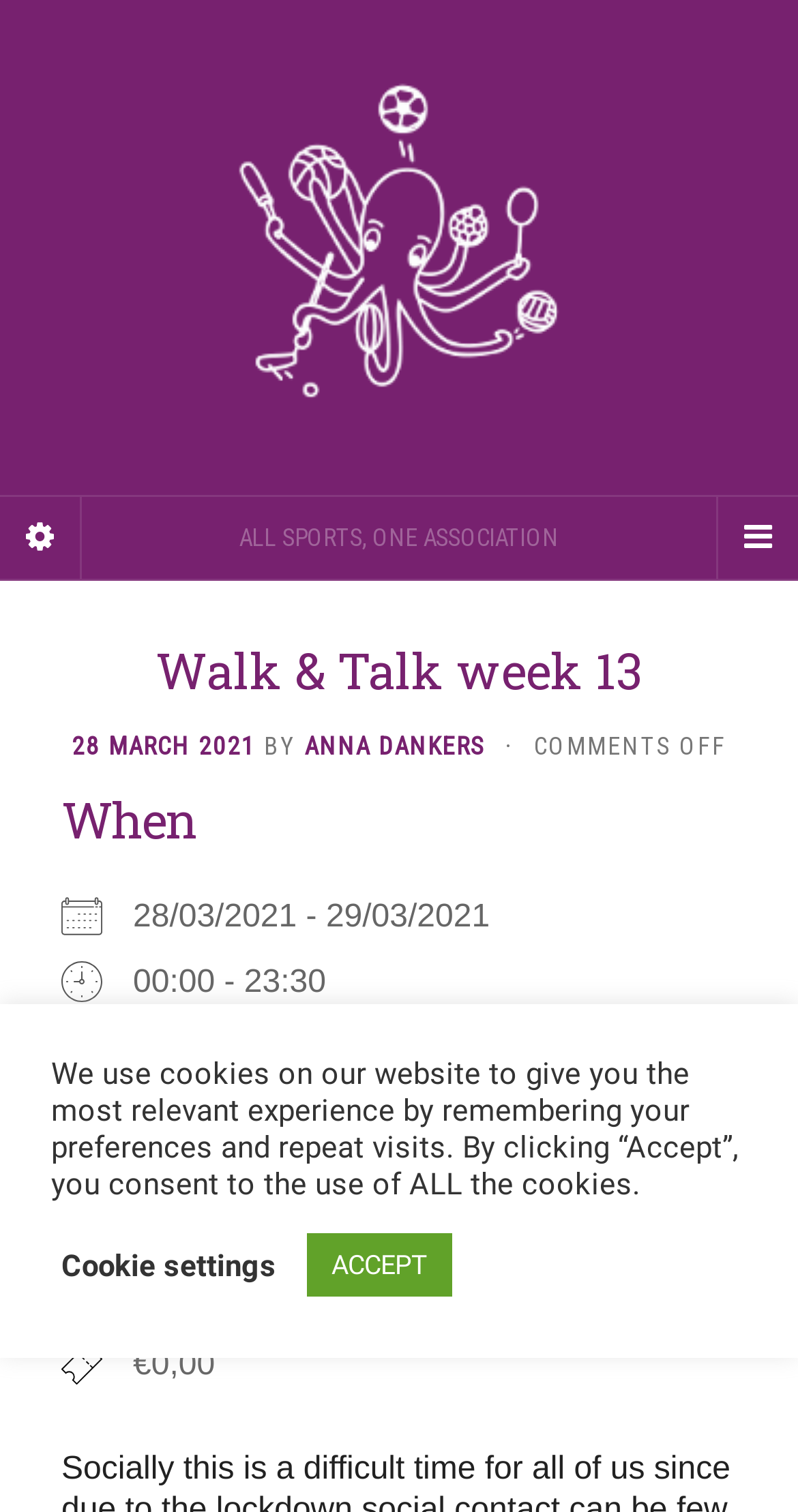Identify the bounding box coordinates of the clickable region necessary to fulfill the following instruction: "Click the download ICS link". The bounding box coordinates should be four float numbers between 0 and 1, i.e., [left, top, right, bottom].

[0.077, 0.75, 0.577, 0.795]